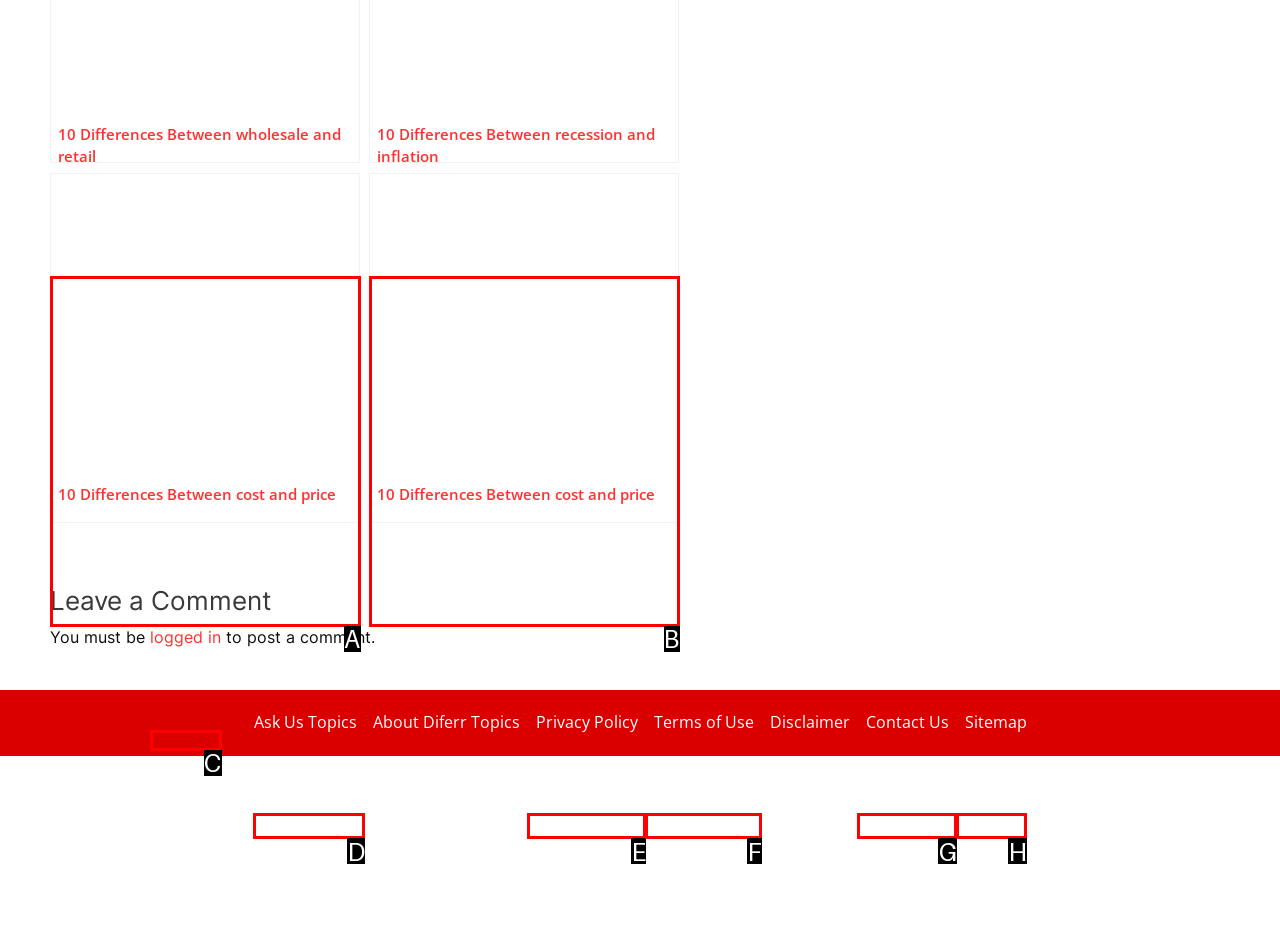Determine which HTML element best fits the description: alt="Oerlikon Sustainability Report 2020"
Answer directly with the letter of the matching option from the available choices.

None